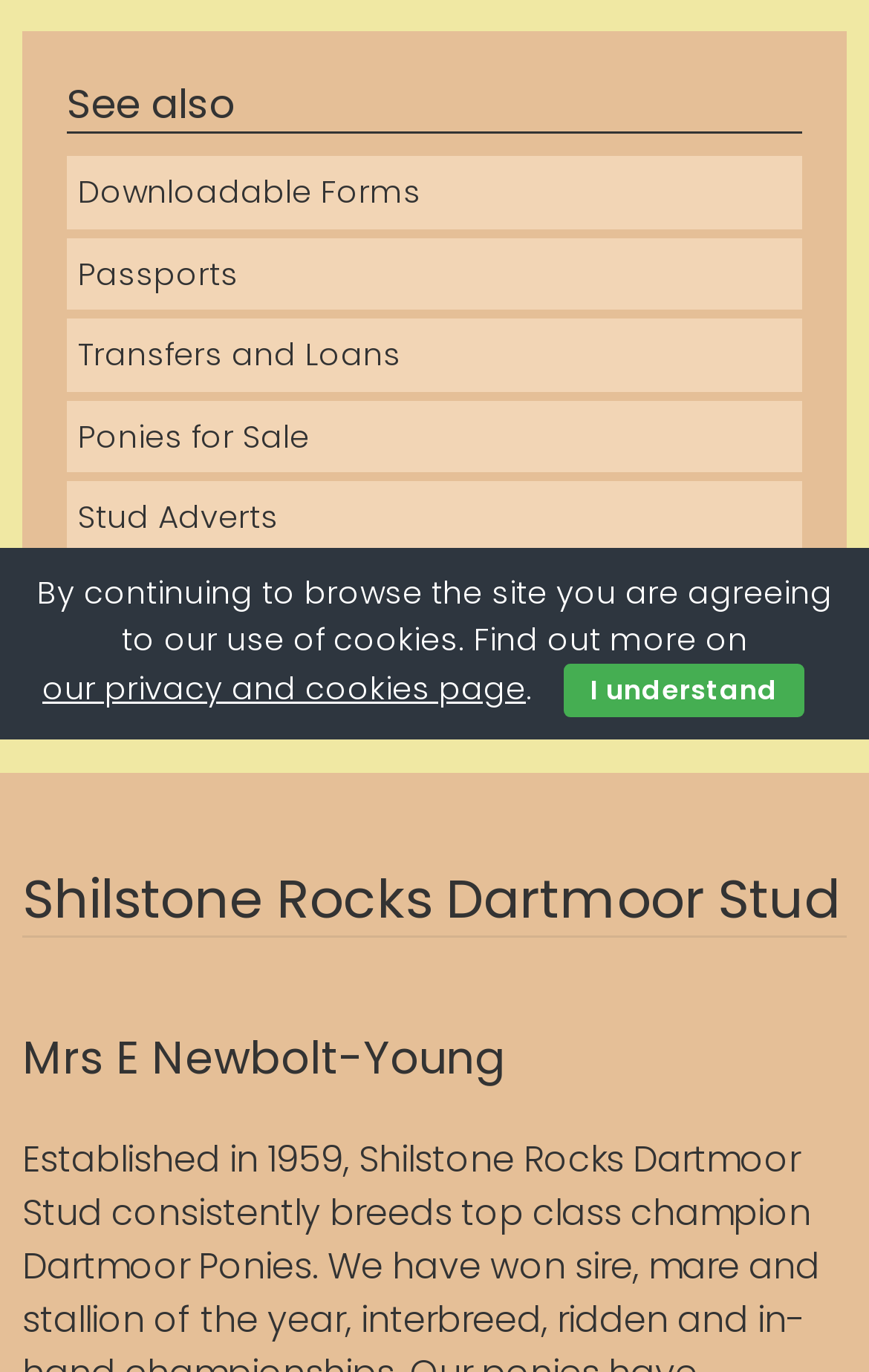Using the provided element description: "alt="Twitter"", determine the bounding box coordinates of the corresponding UI element in the screenshot.

None